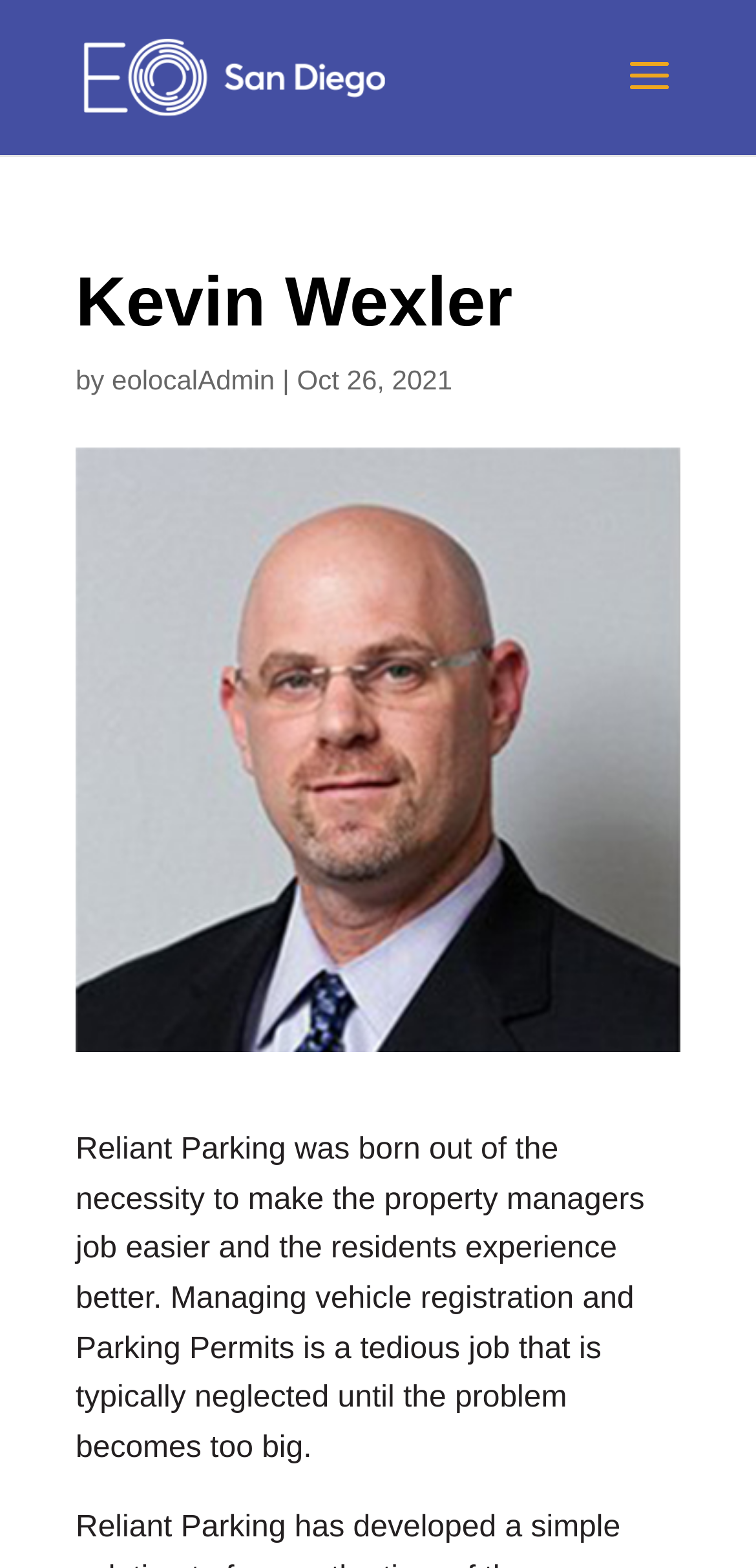What is the purpose of Reliant Parking?
Using the image as a reference, give an elaborate response to the question.

I found the text 'Reliant Parking was born out of the necessity to make the property managers job easier and the residents experience better.' in the StaticText element with bounding box coordinates [0.1, 0.723, 0.853, 0.934].